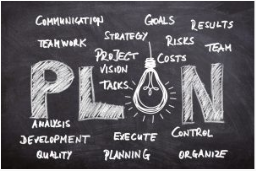Please provide a detailed answer to the question below by examining the image:
What is the atmosphere conveyed by the chalkboard backdrop?

The visual representation suggests a dynamic and strategic approach to achieving objectives, set against the backdrop of a chalkboard, which conveys an educational and collaborative atmosphere, implying a setting where learning and teamwork are encouraged.